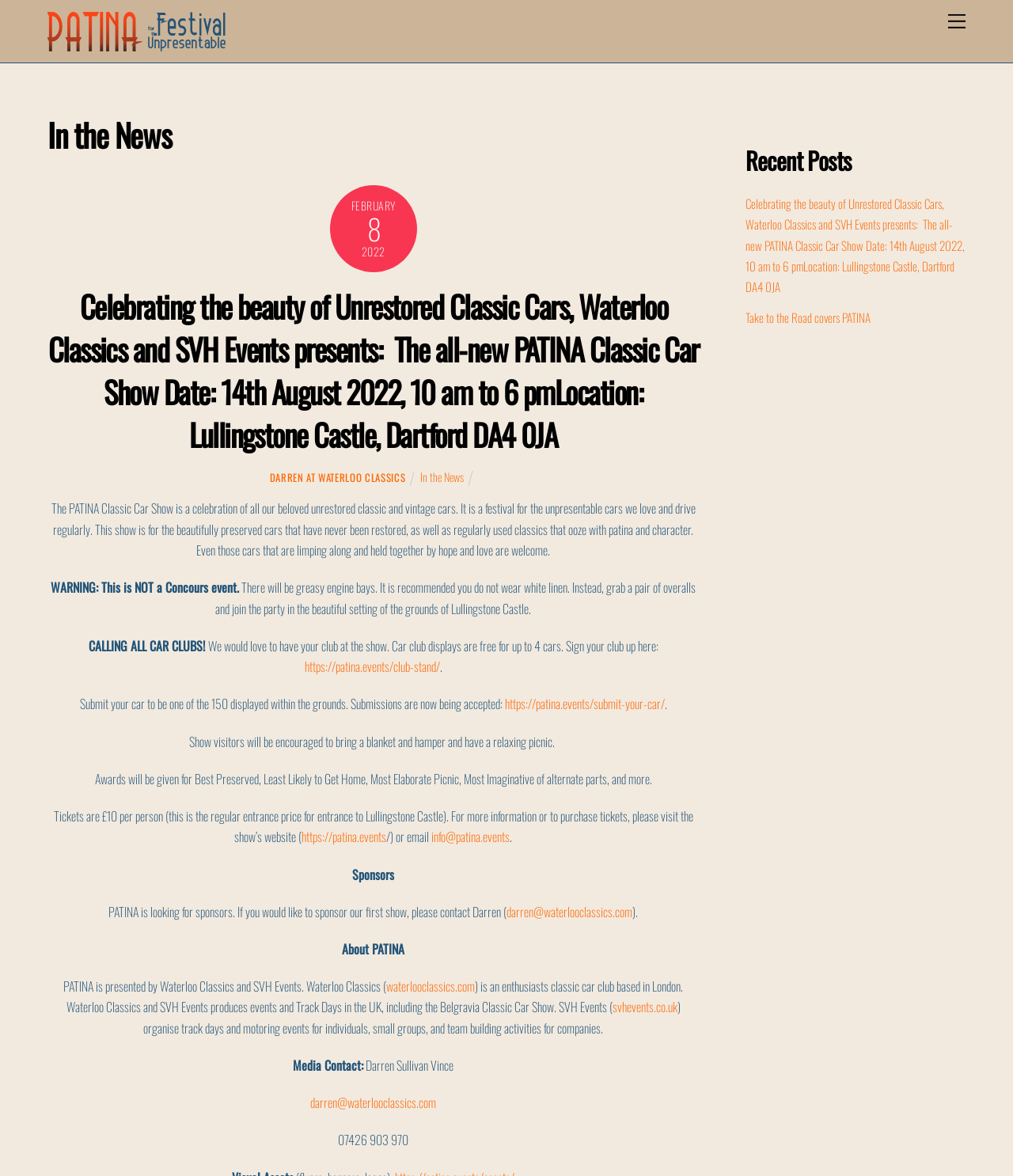Bounding box coordinates are given in the format (top-left x, top-left y, bottom-right x, bottom-right y). All values should be floating point numbers between 0 and 1. Provide the bounding box coordinate for the UI element described as: Darren at Waterloo Classics

[0.266, 0.4, 0.4, 0.412]